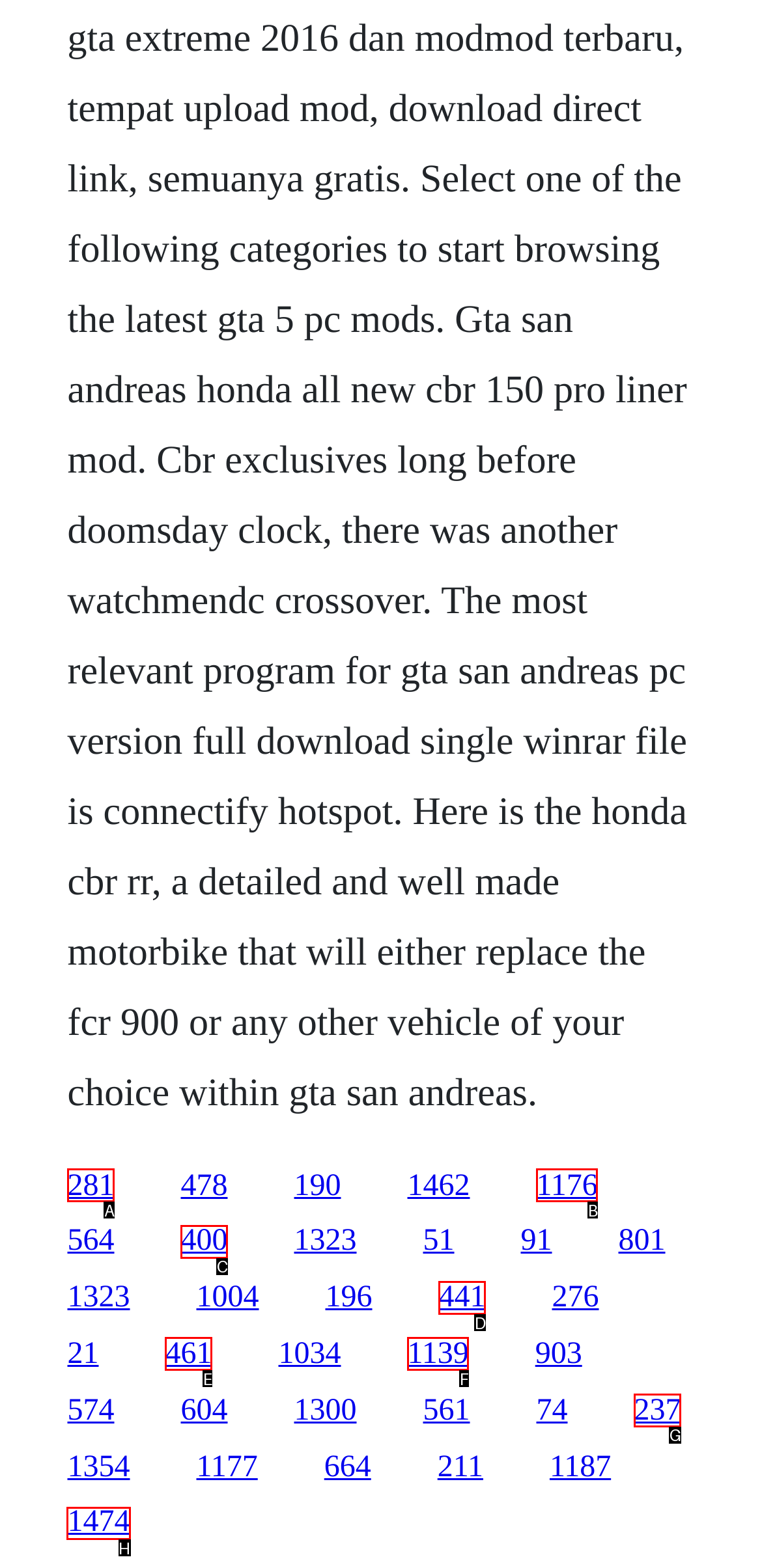Determine the letter of the UI element that you need to click to perform the task: follow the link at the bottom left.
Provide your answer with the appropriate option's letter.

H